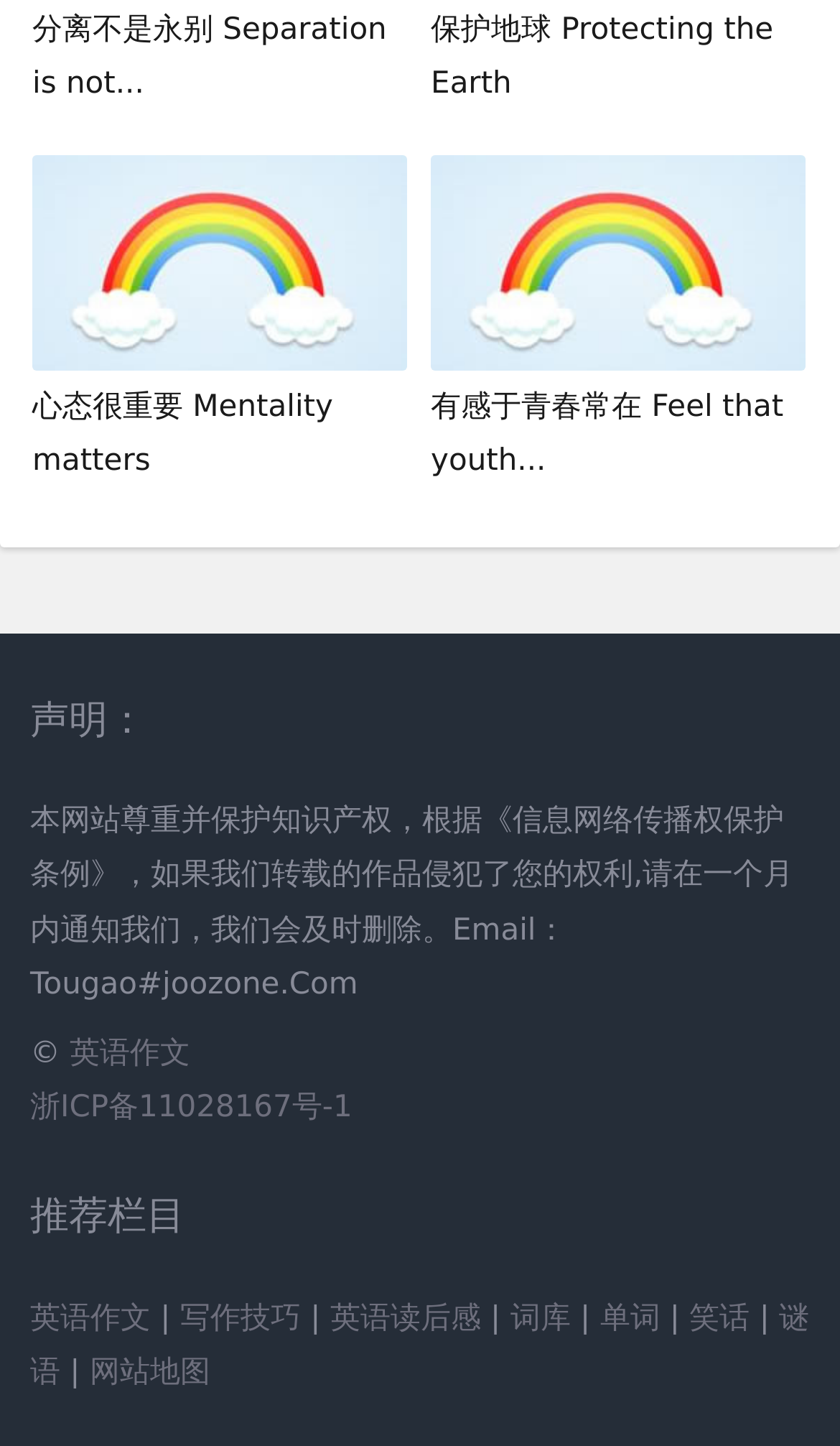Determine the bounding box coordinates of the clickable element to achieve the following action: 'Access the '网站地图' page'. Provide the coordinates as four float values between 0 and 1, formatted as [left, top, right, bottom].

[0.107, 0.937, 0.25, 0.961]